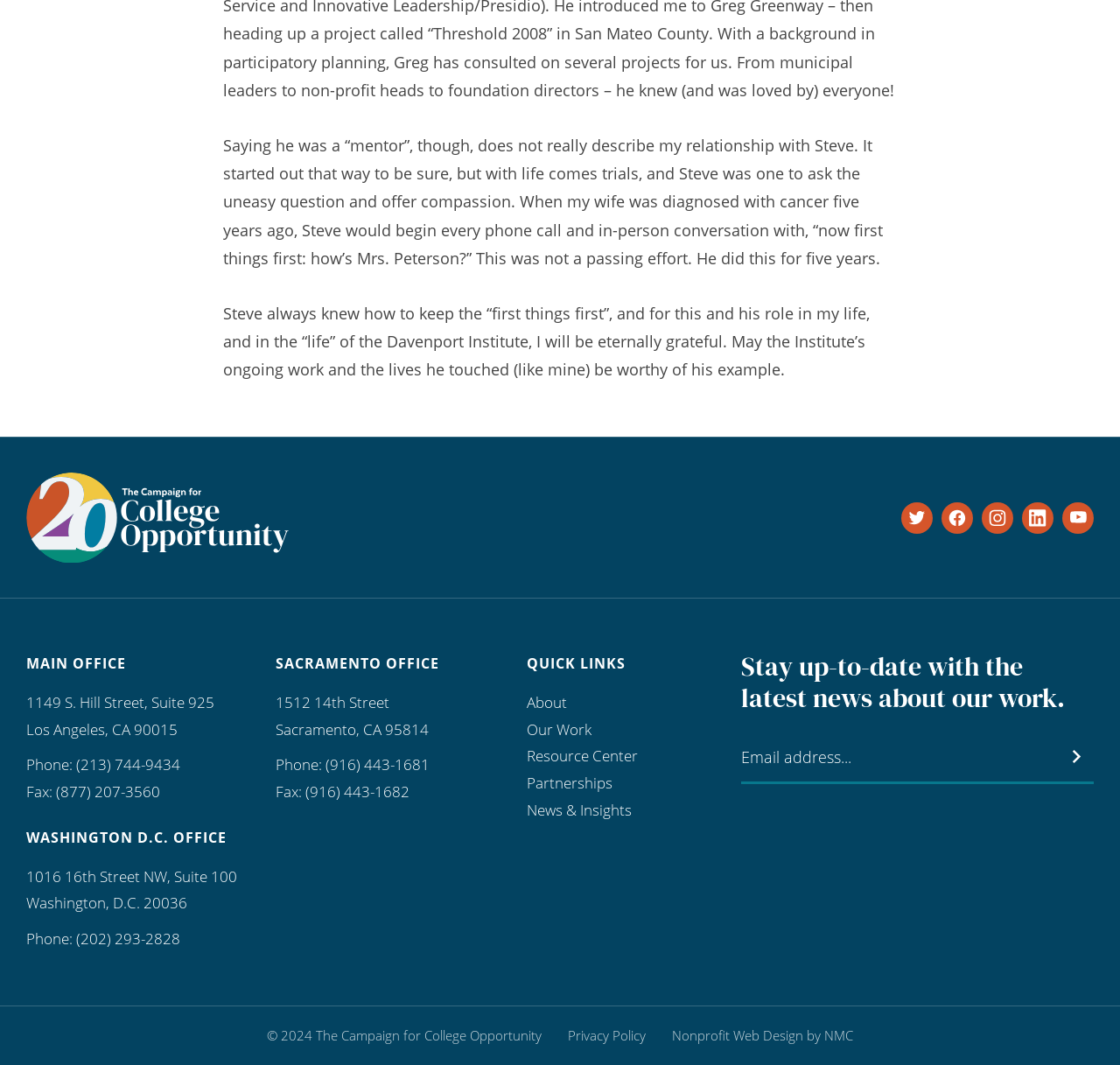What is the link to the organization's social media profiles?
Please respond to the question with a detailed and thorough explanation.

I found these links by looking at the section with the heading 'MAIN OFFICE', where I saw a series of links labeled 'Follow on Twitter', 'Follow on Facebook', and so on, which allow users to access the organization's social media profiles.